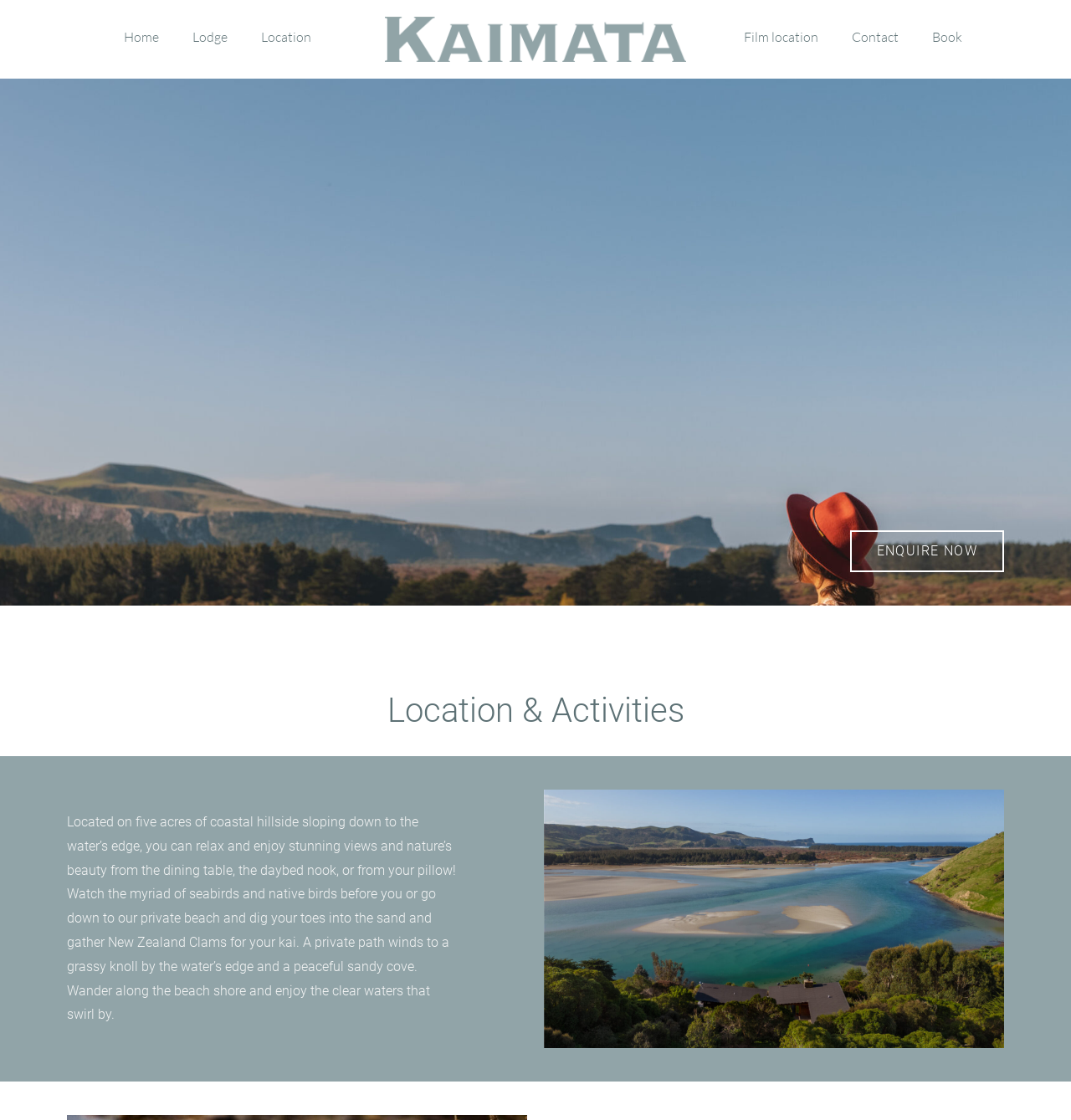Please determine the bounding box coordinates of the clickable area required to carry out the following instruction: "Enquire now". The coordinates must be four float numbers between 0 and 1, represented as [left, top, right, bottom].

[0.793, 0.473, 0.938, 0.511]